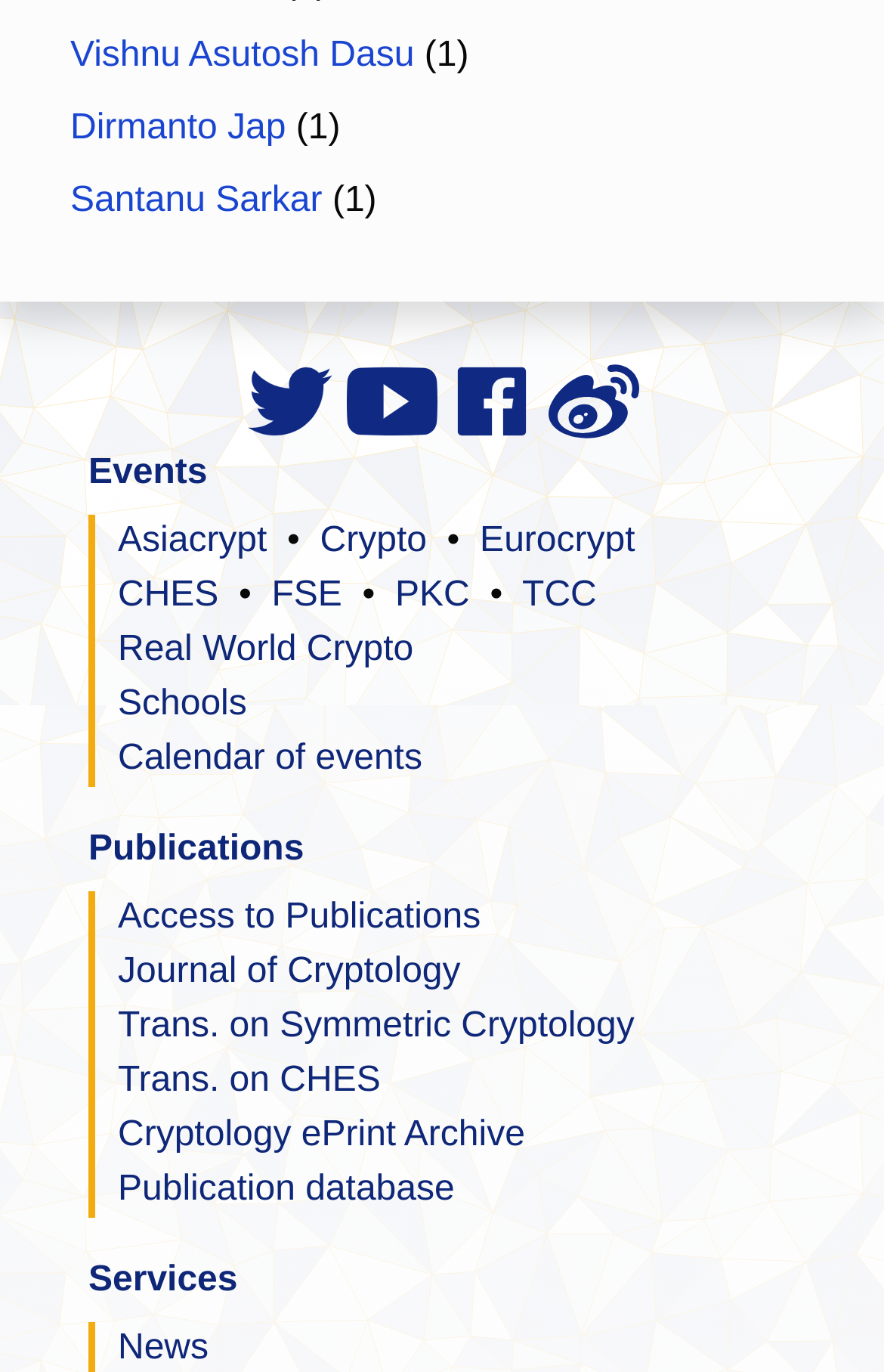Respond with a single word or phrase for the following question: 
What is the name of the first person listed?

Vishnu Asutosh Dasu